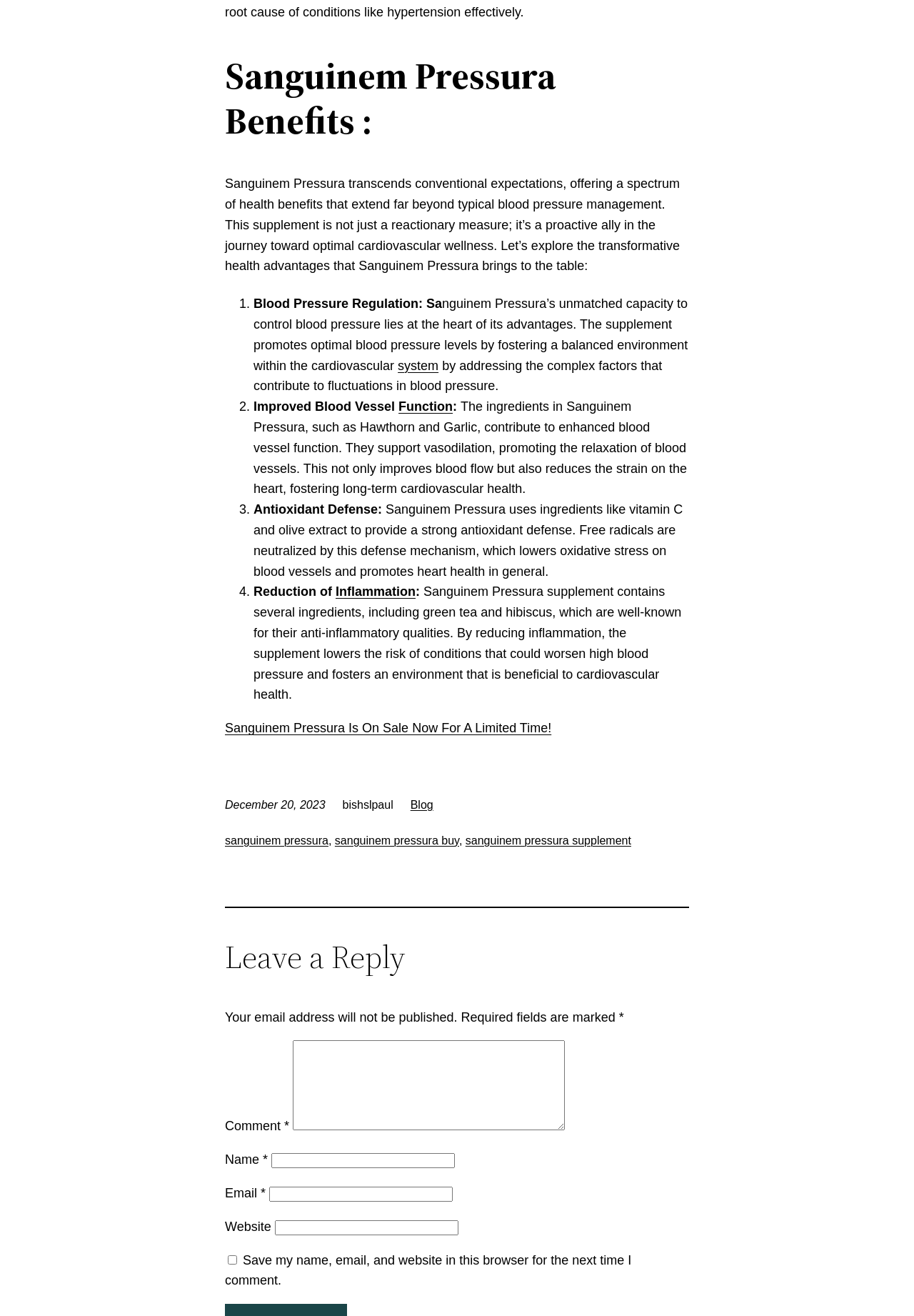What is the purpose of the 'Leave a Reply' section?
Based on the visual information, provide a detailed and comprehensive answer.

The 'Leave a Reply' section is located at the bottom of the webpage and contains fields for name, email, website, and comment. This suggests that the purpose of this section is to allow users to comment on the article or provide feedback.